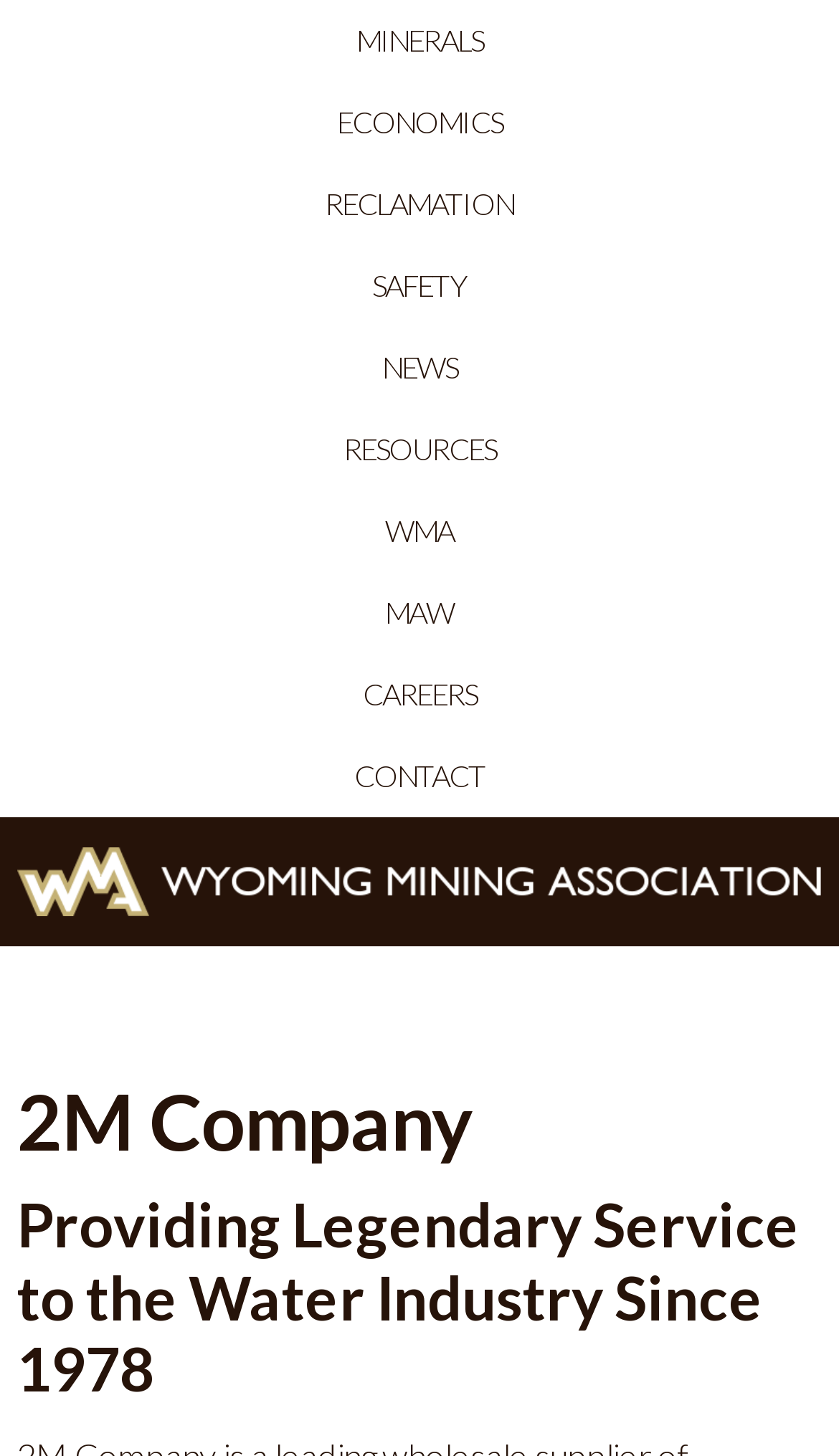Please specify the bounding box coordinates of the clickable section necessary to execute the following command: "Learn about RECLAMATION".

[0.0, 0.112, 1.0, 0.168]